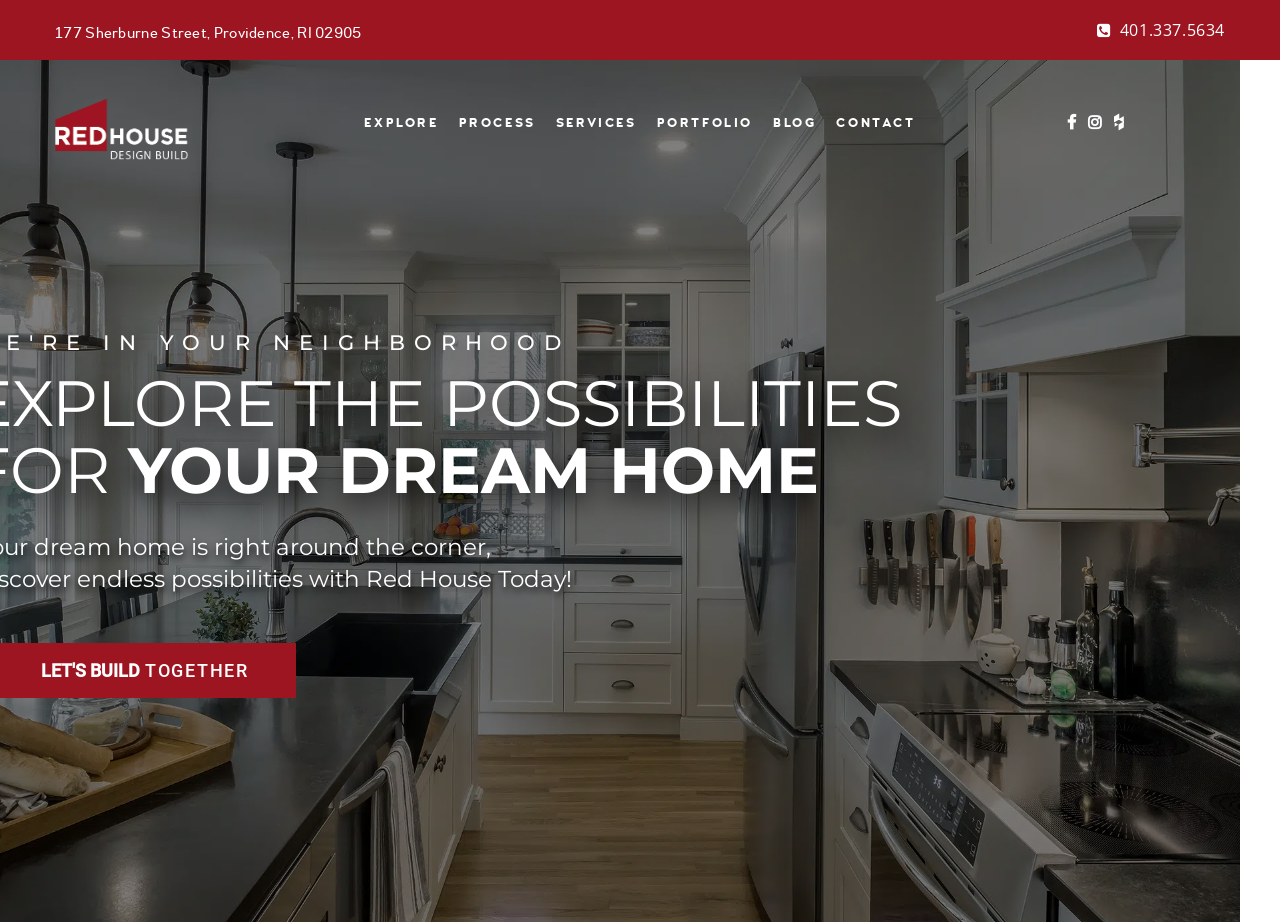How many navigation links are there at the top of the webpage?
Refer to the image and provide a one-word or short phrase answer.

6